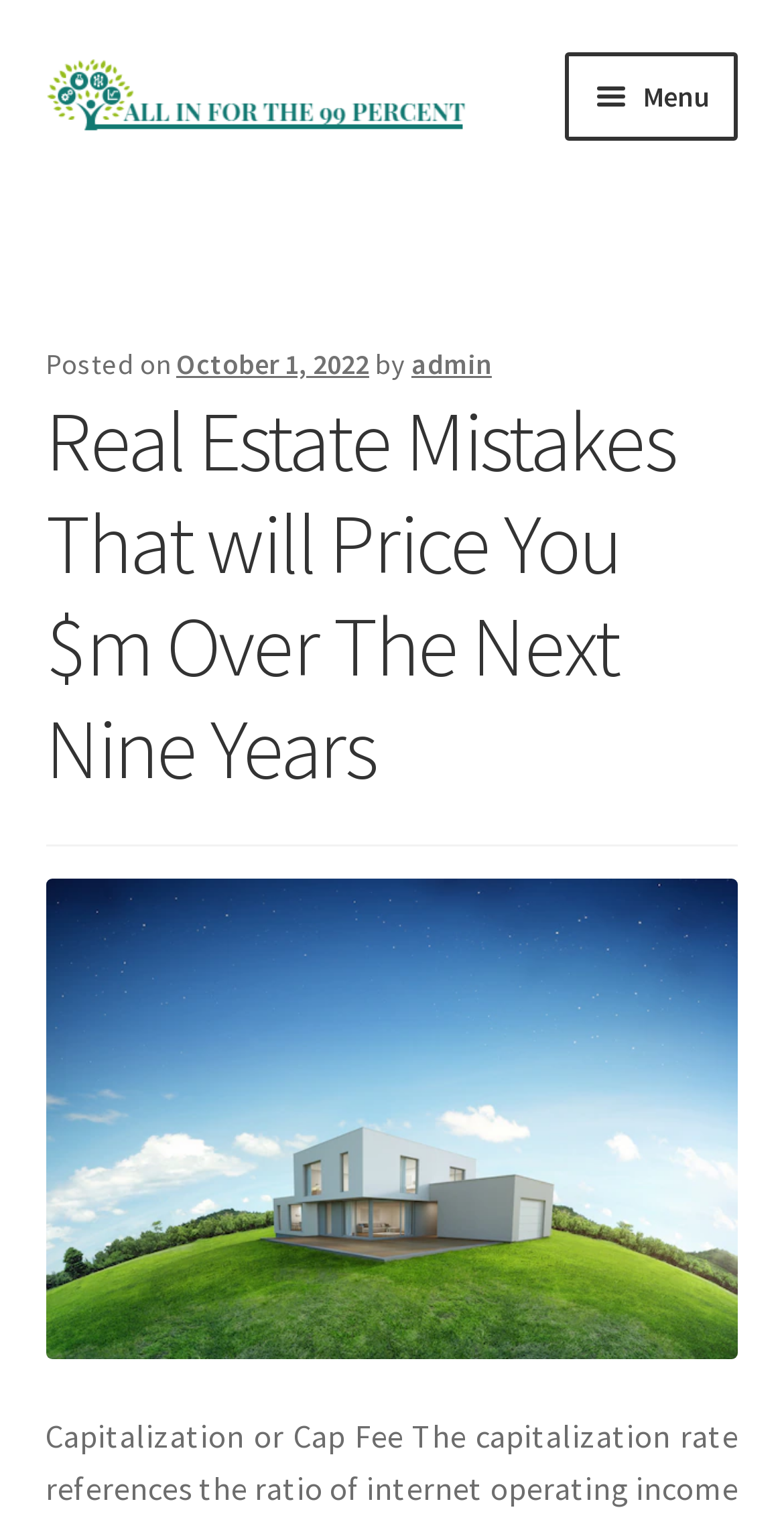Give a concise answer of one word or phrase to the question: 
How many navigation links are there?

2